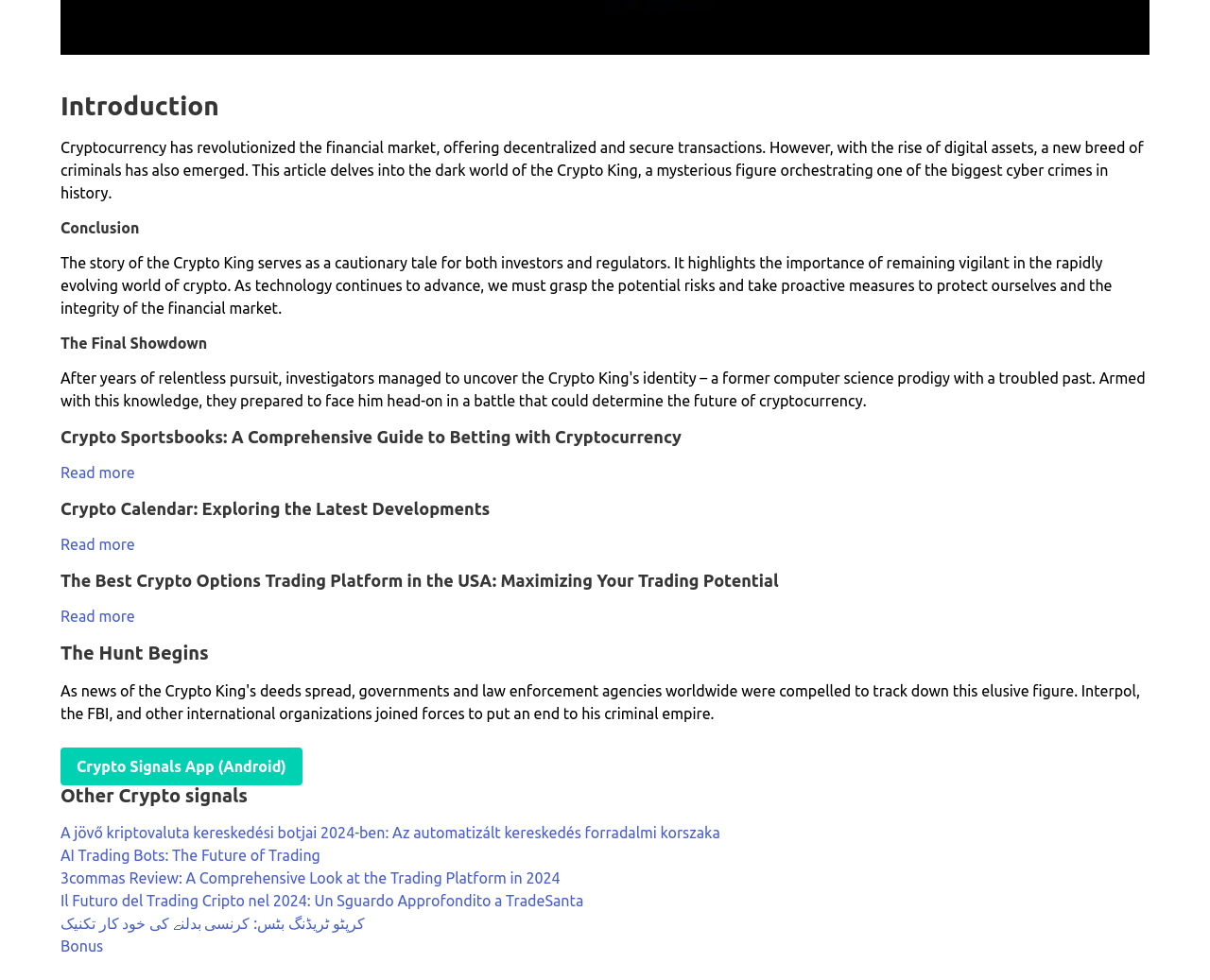Locate the bounding box coordinates of the element you need to click to accomplish the task described by this instruction: "Explore the Crypto Calendar".

[0.05, 0.547, 0.112, 0.564]